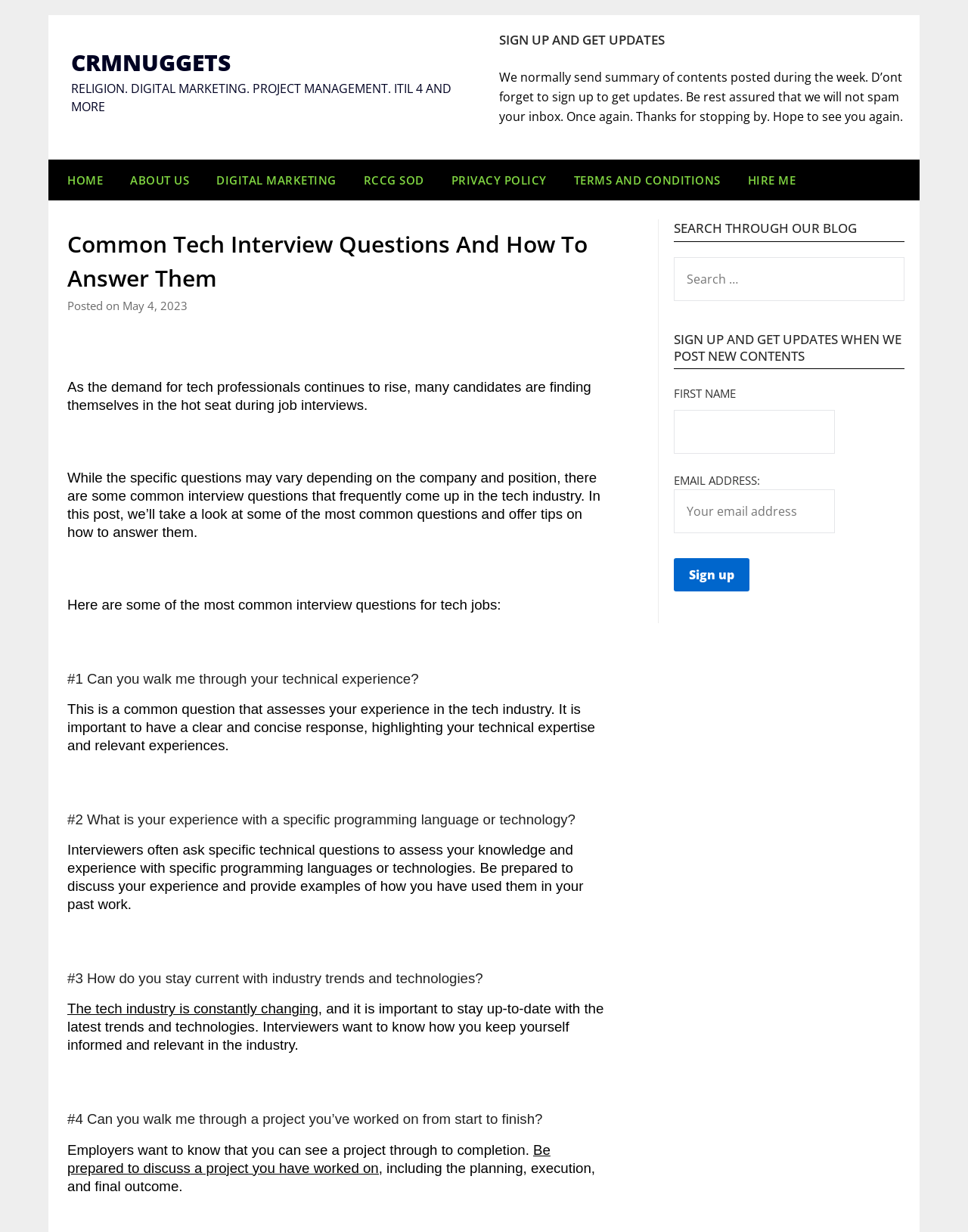Using the webpage screenshot, locate the HTML element that fits the following description and provide its bounding box: "TERMS AND CONDITIONS".

[0.58, 0.13, 0.757, 0.163]